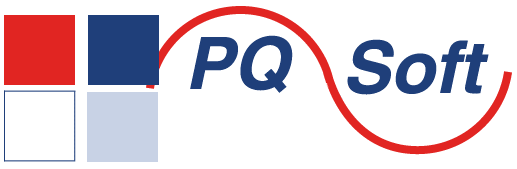Please provide a comprehensive answer to the question below using the information from the image: How many squares are there in the logo?

To the left of the text, there are four squares in varying shades, including red, blue, and light gray, which contribute to a visually appealing and professional aesthetic.